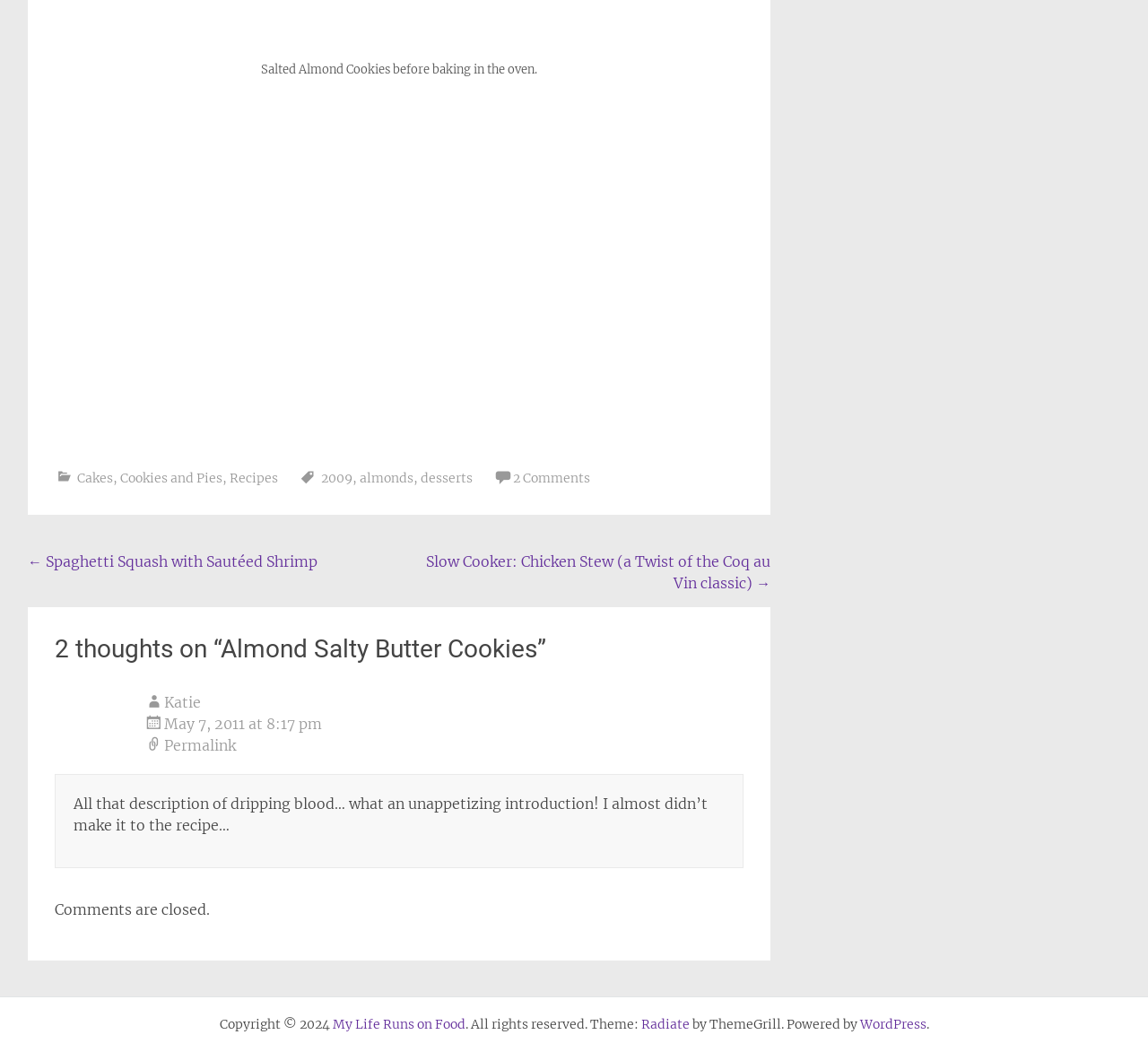Can you find the bounding box coordinates of the area I should click to execute the following instruction: "Visit My Life Runs on Food"?

[0.289, 0.966, 0.405, 0.981]